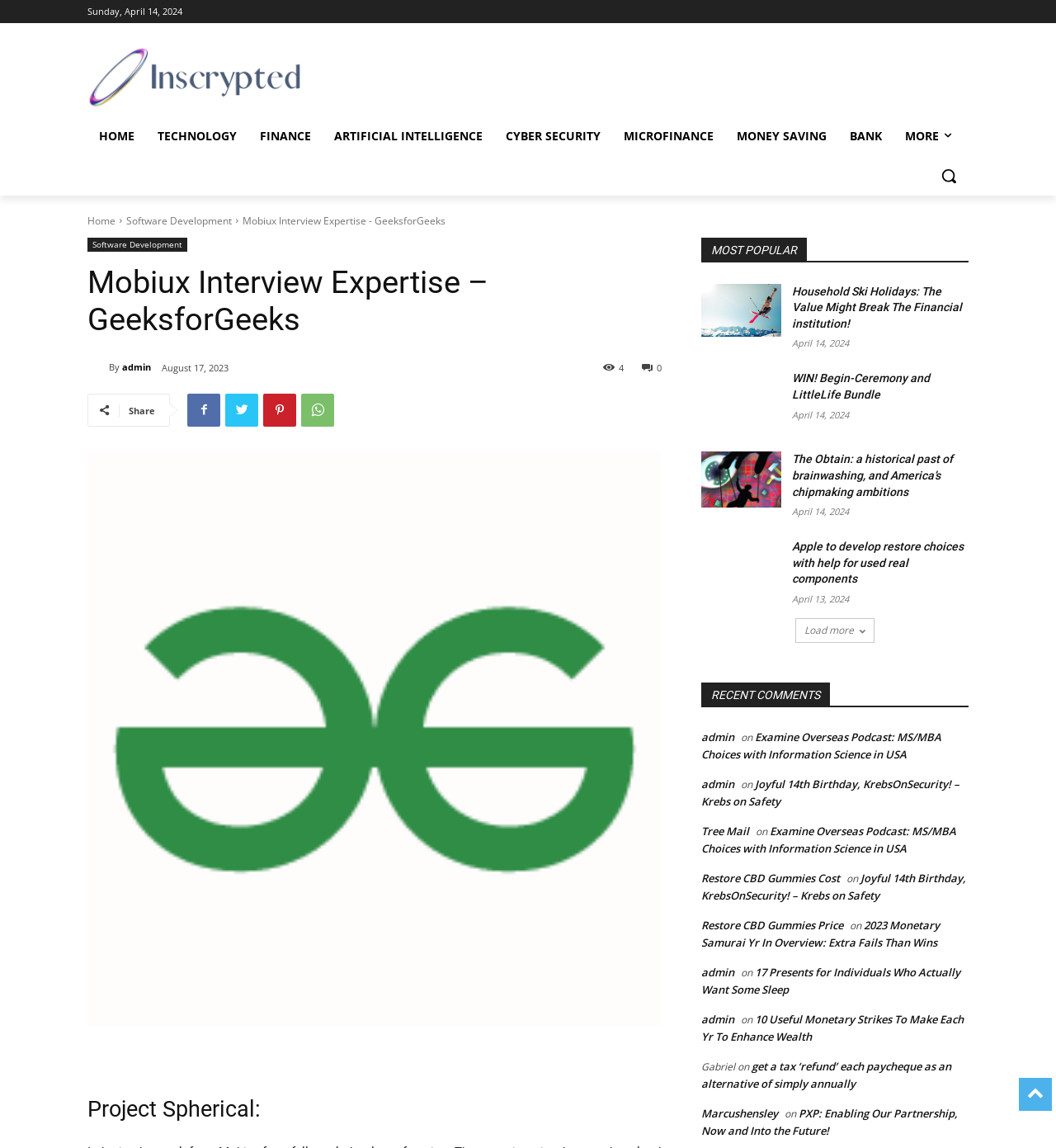Look at the image and answer the question in detail:
How many comments are in the 'RECENT COMMENTS' section?

I counted the number of comments in the 'RECENT COMMENTS' section and found 10 comments.